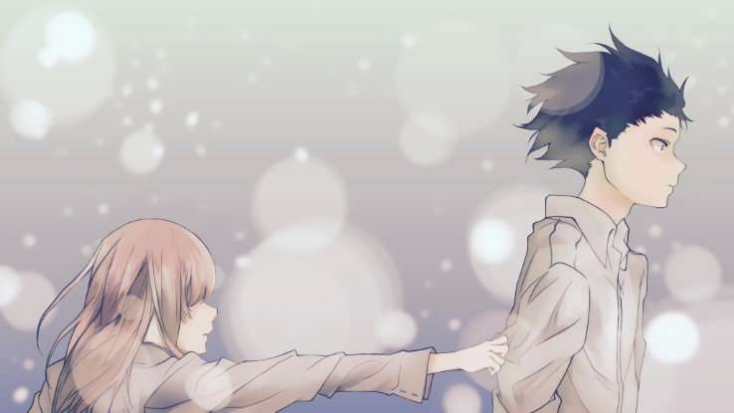Depict the image with a detailed narrative.

The image captures a poignant moment between two characters from the anime film "A Silent Voice." On the left, a girl with long, flowing brown hair gently reaches out and holds onto the shirt of a boy situated on the right. He stands with a distant expression, his gaze fixed ahead, suggesting a sense of separation or emotional barrier. The background is filled with soft, dreamy bokeh effects, giving the scene a delicate and reflective ambiance. This artwork beautifully encapsulates themes of connection, longing, and emotional struggle, resonating with the film's deeper discussions about mental health and relationships. The overall atmosphere evokes a mix of hope and melancholy, inviting viewers to reflect on their own experiences with love and healing.